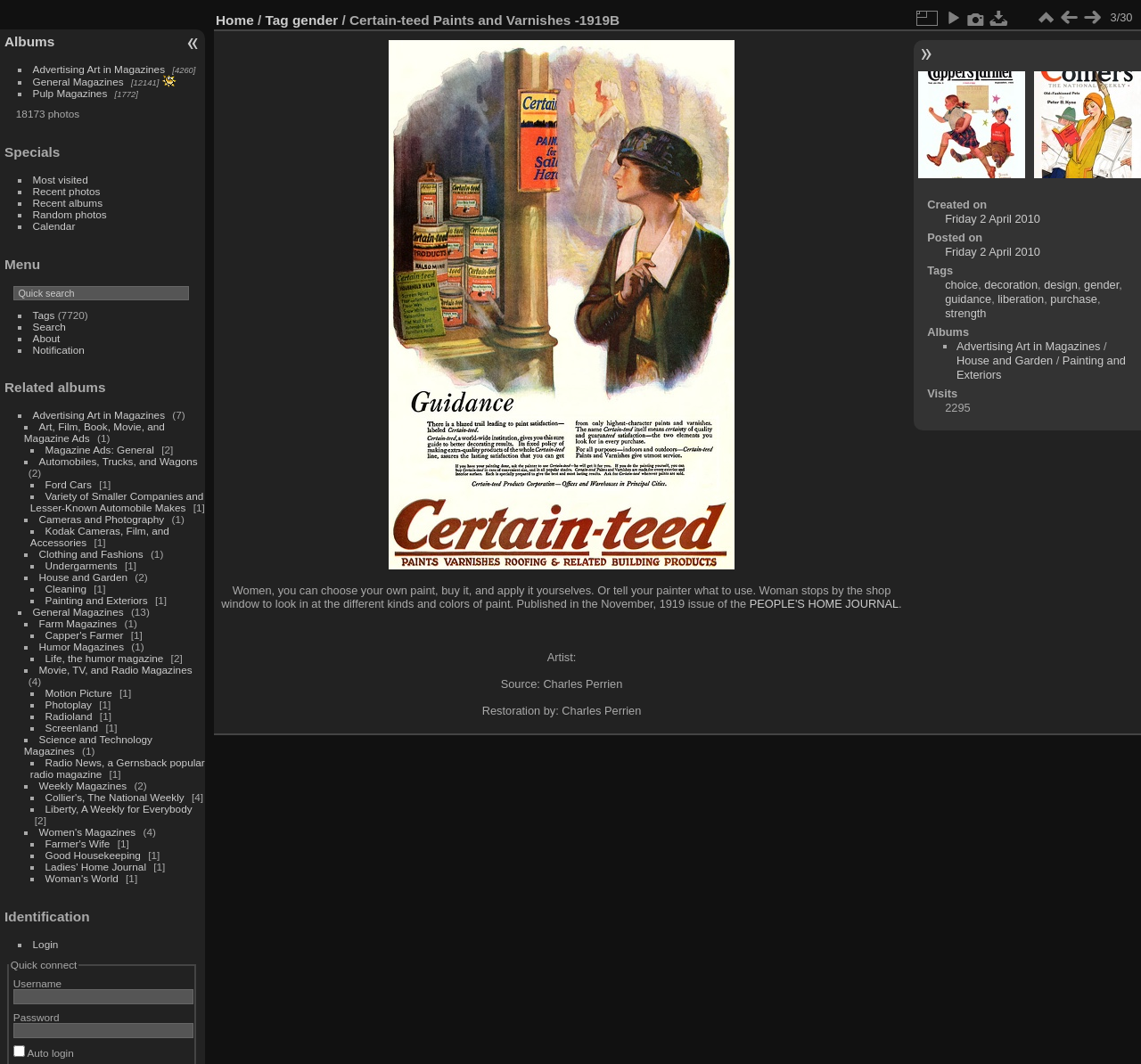What is the total number of photos?
Give a one-word or short phrase answer based on the image.

18173